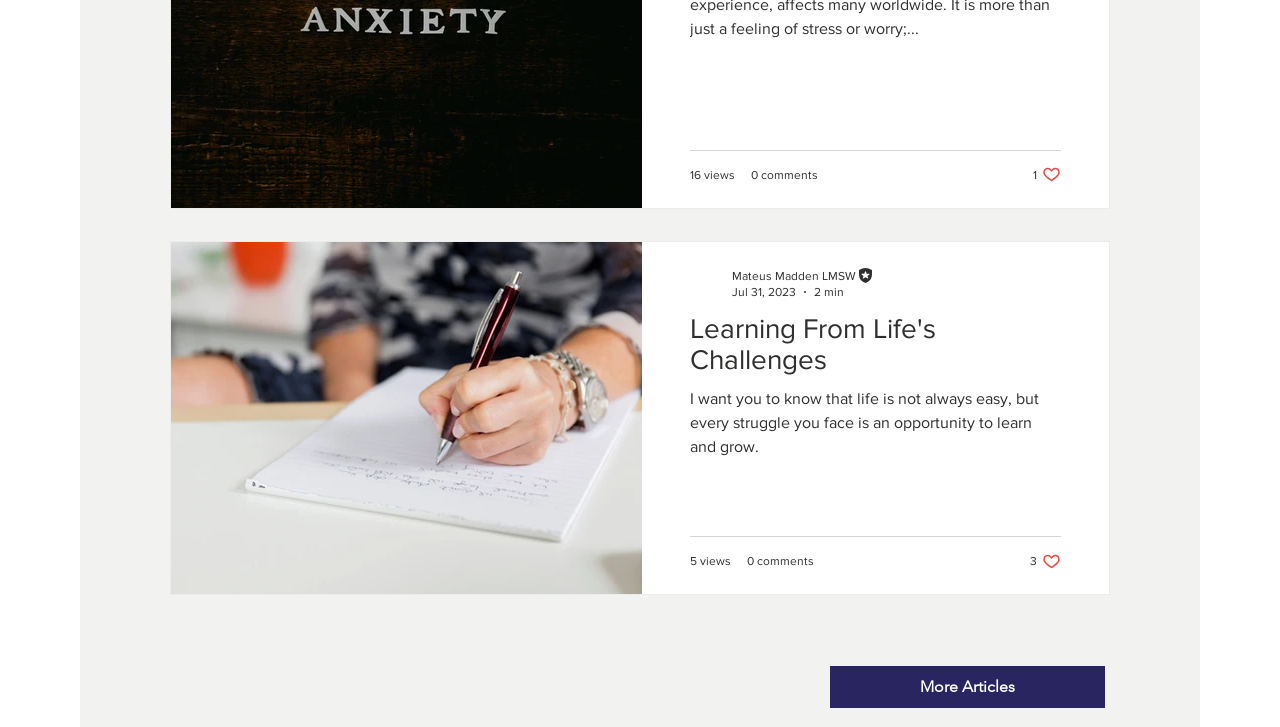Can you pinpoint the bounding box coordinates for the clickable element required for this instruction: "Like the post"? The coordinates should be four float numbers between 0 and 1, i.e., [left, top, right, bottom].

[0.807, 0.227, 0.829, 0.253]